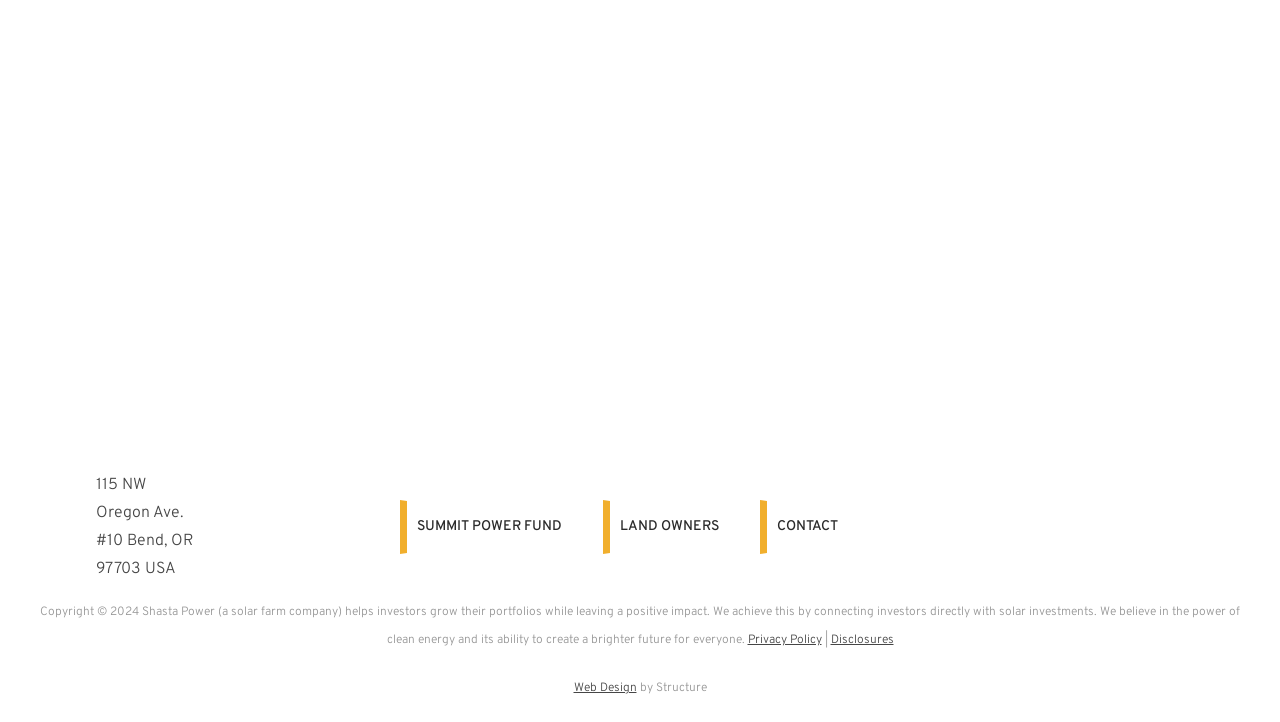What is the company name mentioned on the webpage?
Kindly answer the question with as much detail as you can.

The company name 'Shasta Power' is mentioned in the heading 'Connect With Shasta Power' and also in the logo image description.